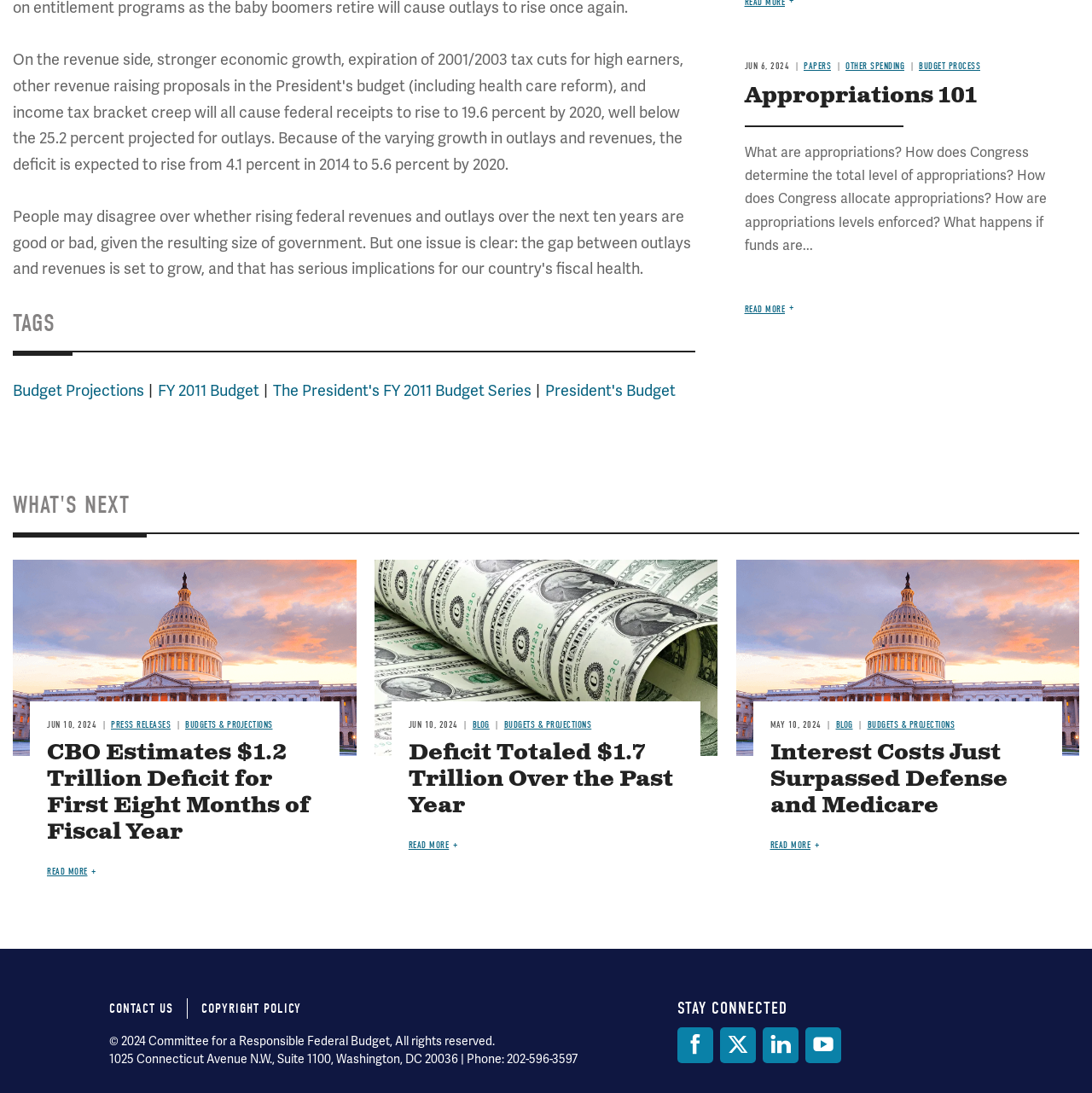Please locate the UI element described by "Appropriations 101" and provide its bounding box coordinates.

[0.682, 0.074, 0.894, 0.102]